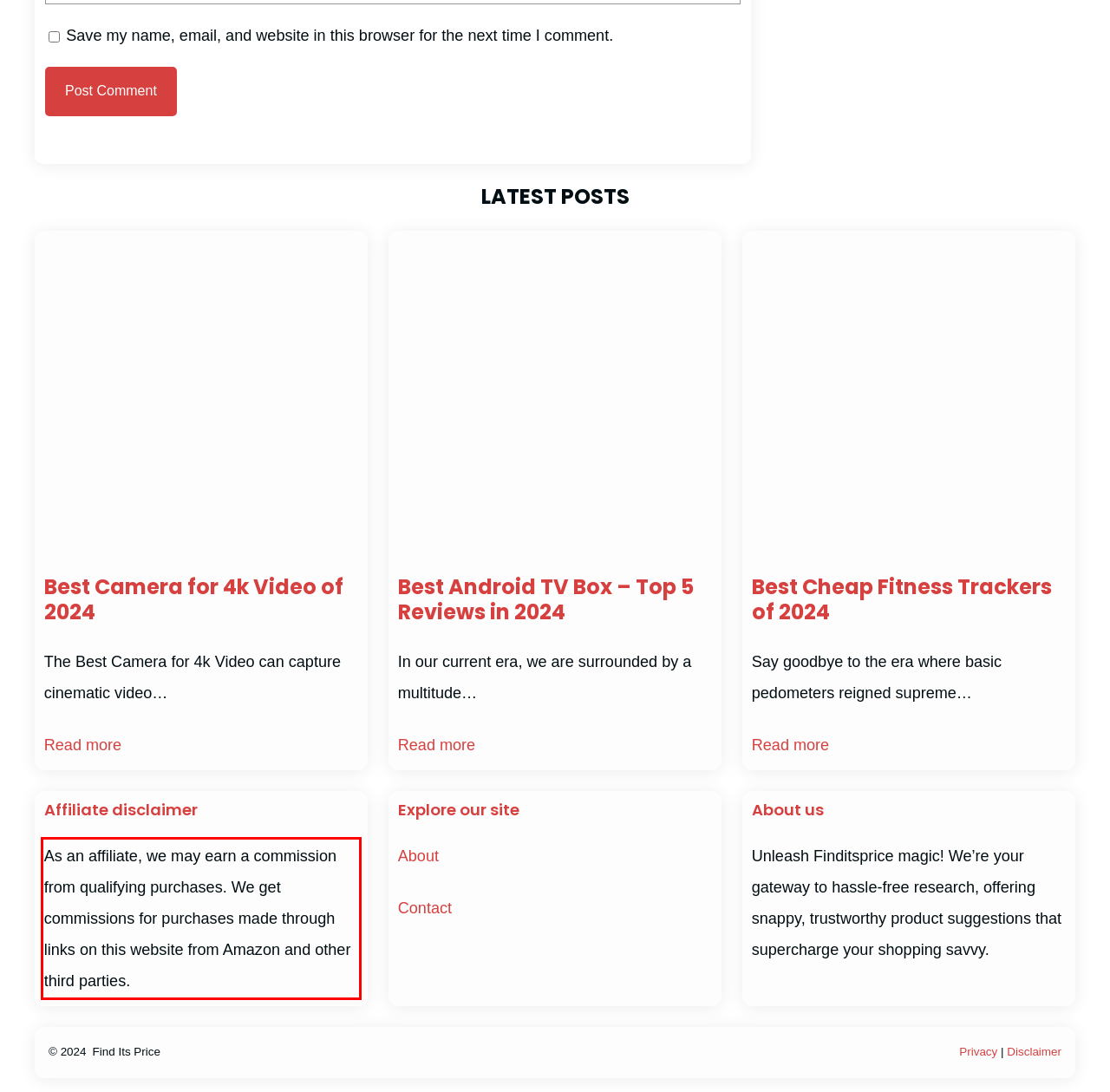Given the screenshot of the webpage, identify the red bounding box, and recognize the text content inside that red bounding box.

As an affiliate, we may earn a commission from qualifying purchases. We get commissions for purchases made through links on this website from Amazon and other third parties.